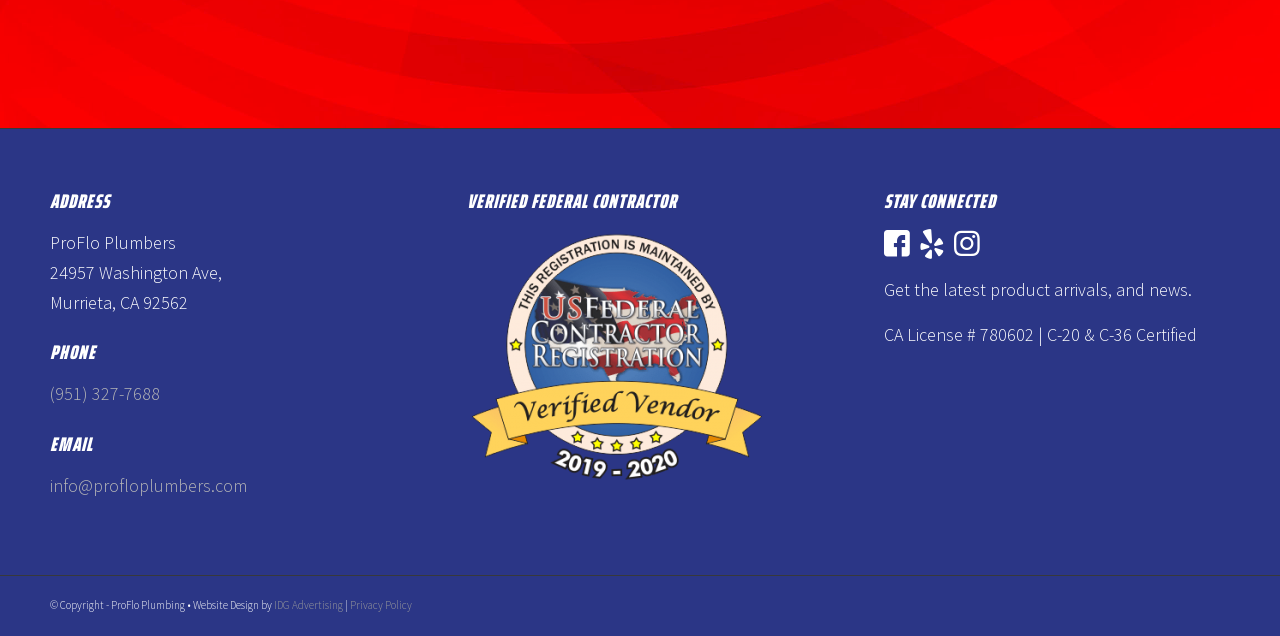What is the company's license number? Observe the screenshot and provide a one-word or short phrase answer.

CA License # 780602